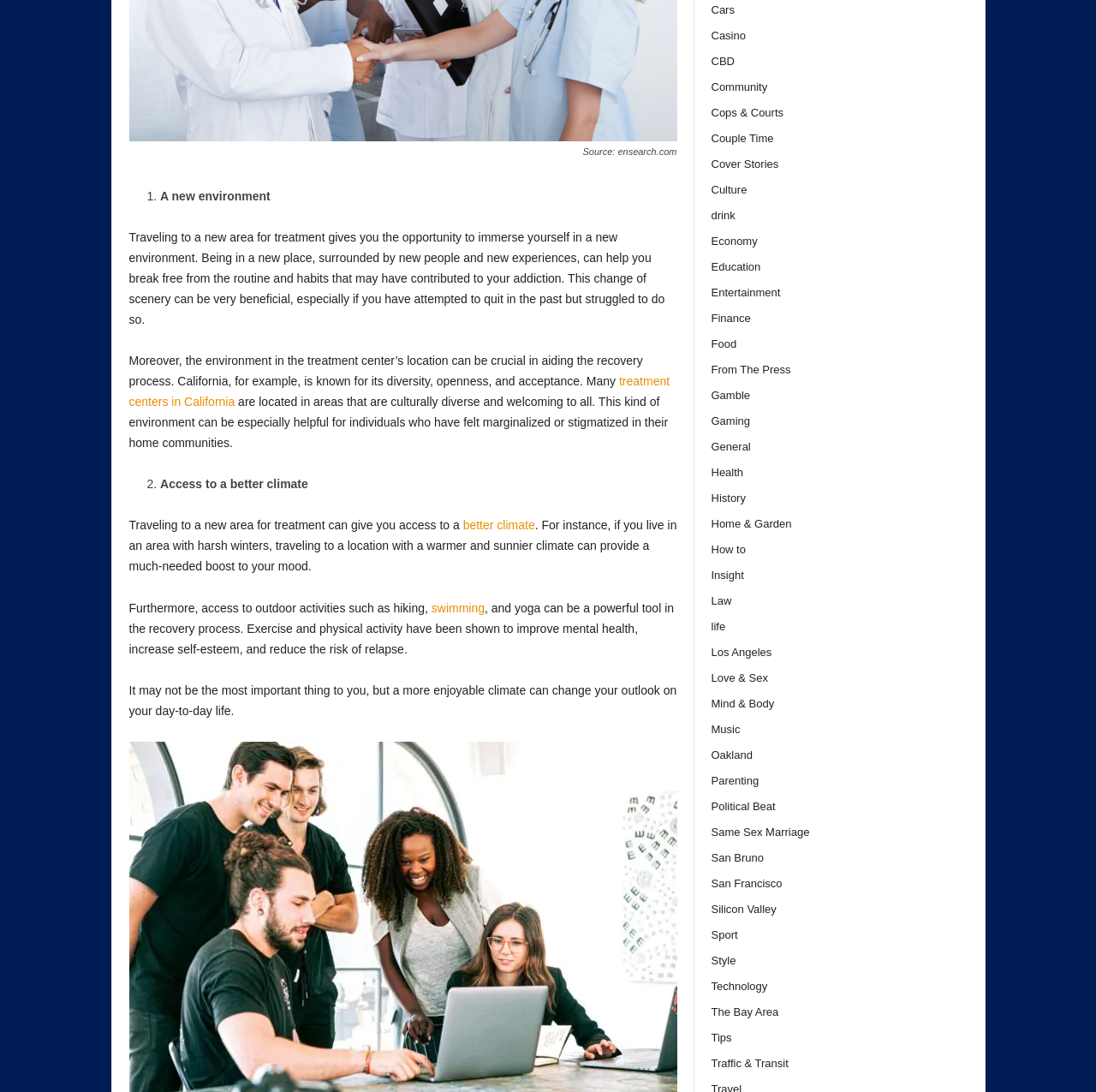Kindly determine the bounding box coordinates for the area that needs to be clicked to execute this instruction: "Read more about 'swimming'".

[0.394, 0.55, 0.442, 0.563]